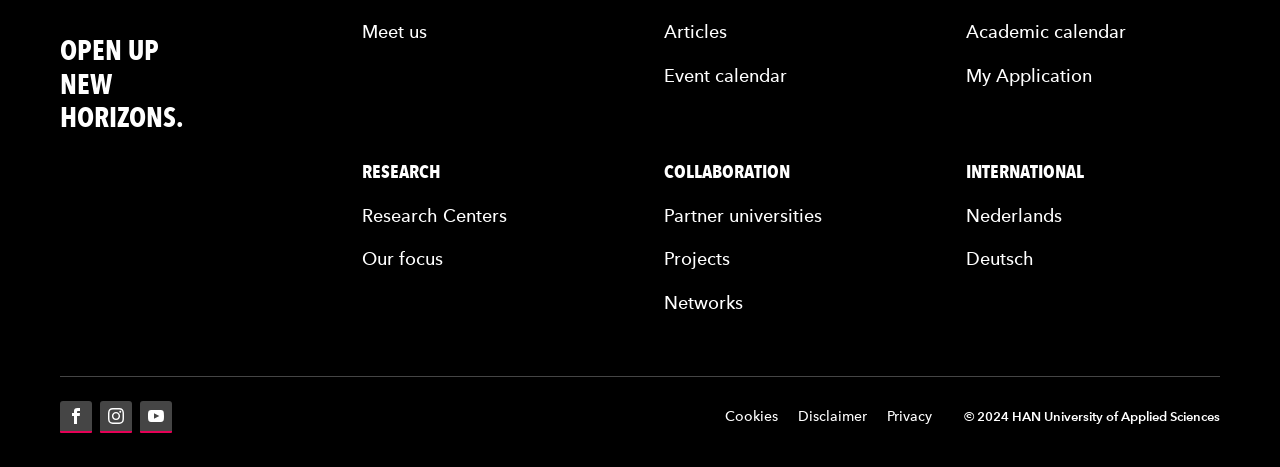Pinpoint the bounding box coordinates of the element to be clicked to execute the instruction: "View the Blog page".

None